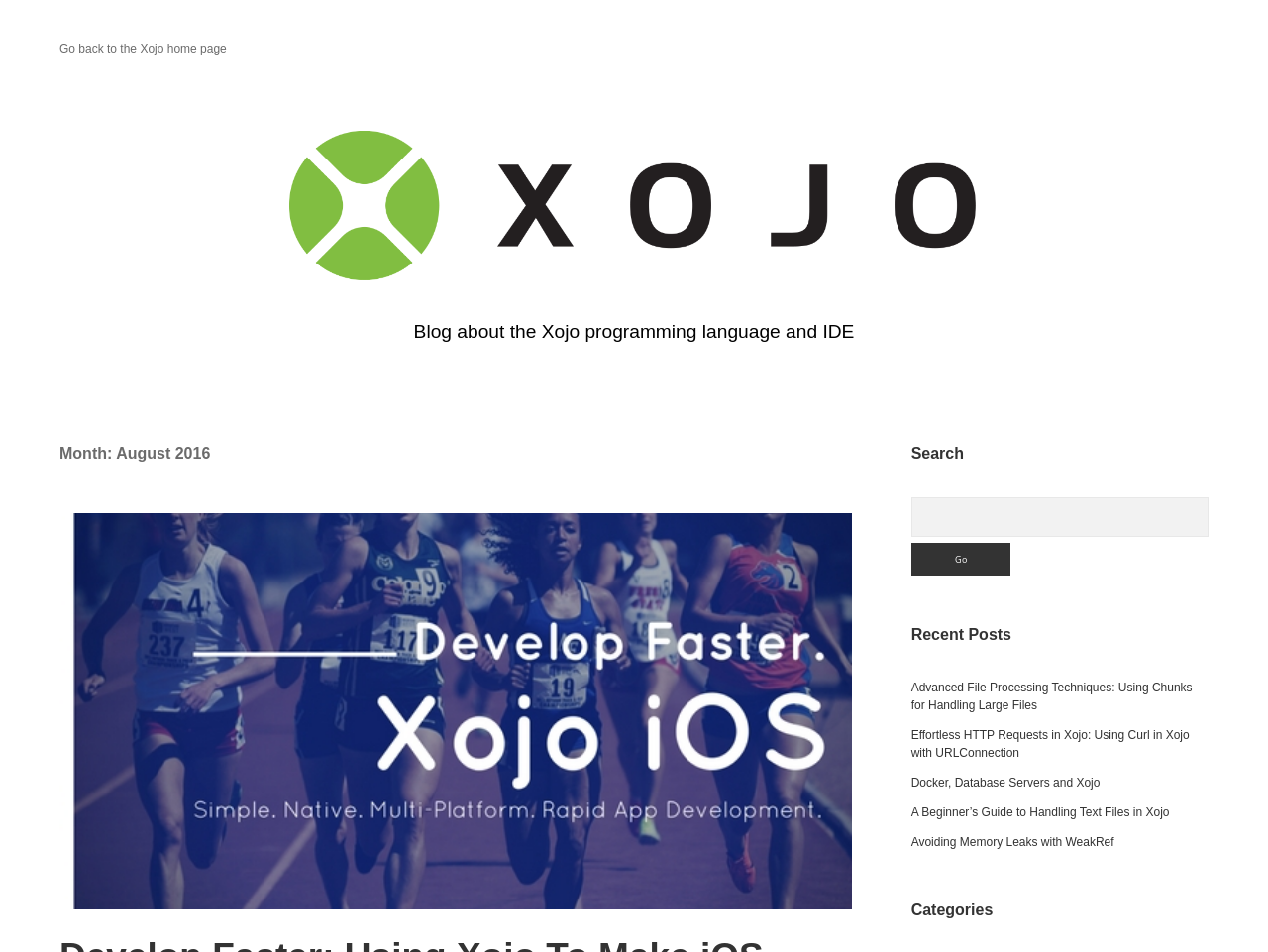What is the blog about?
Please answer using one word or phrase, based on the screenshot.

Xojo programming language and IDE